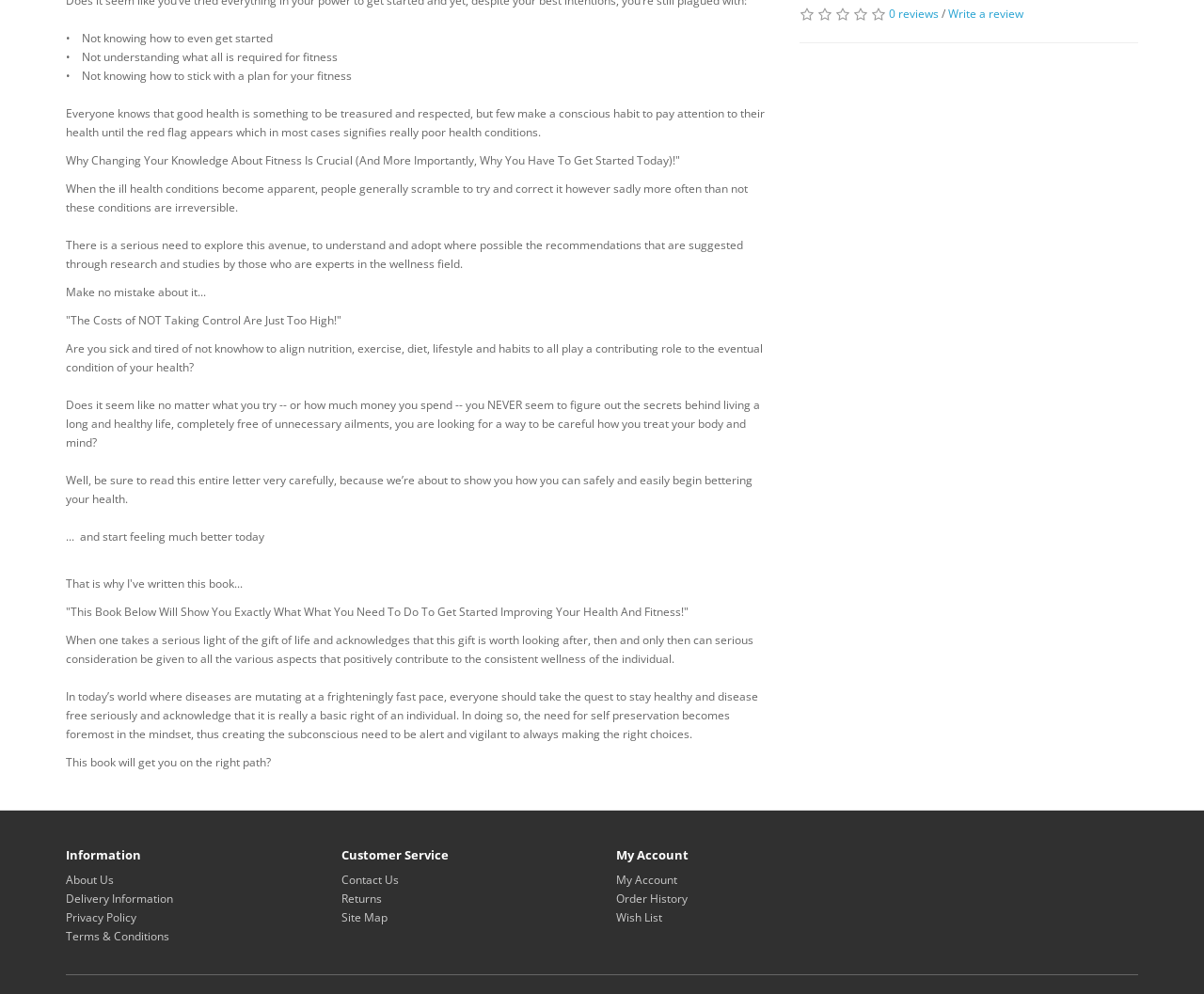Determine the bounding box for the described UI element: "Terms & Conditions".

[0.055, 0.934, 0.141, 0.95]